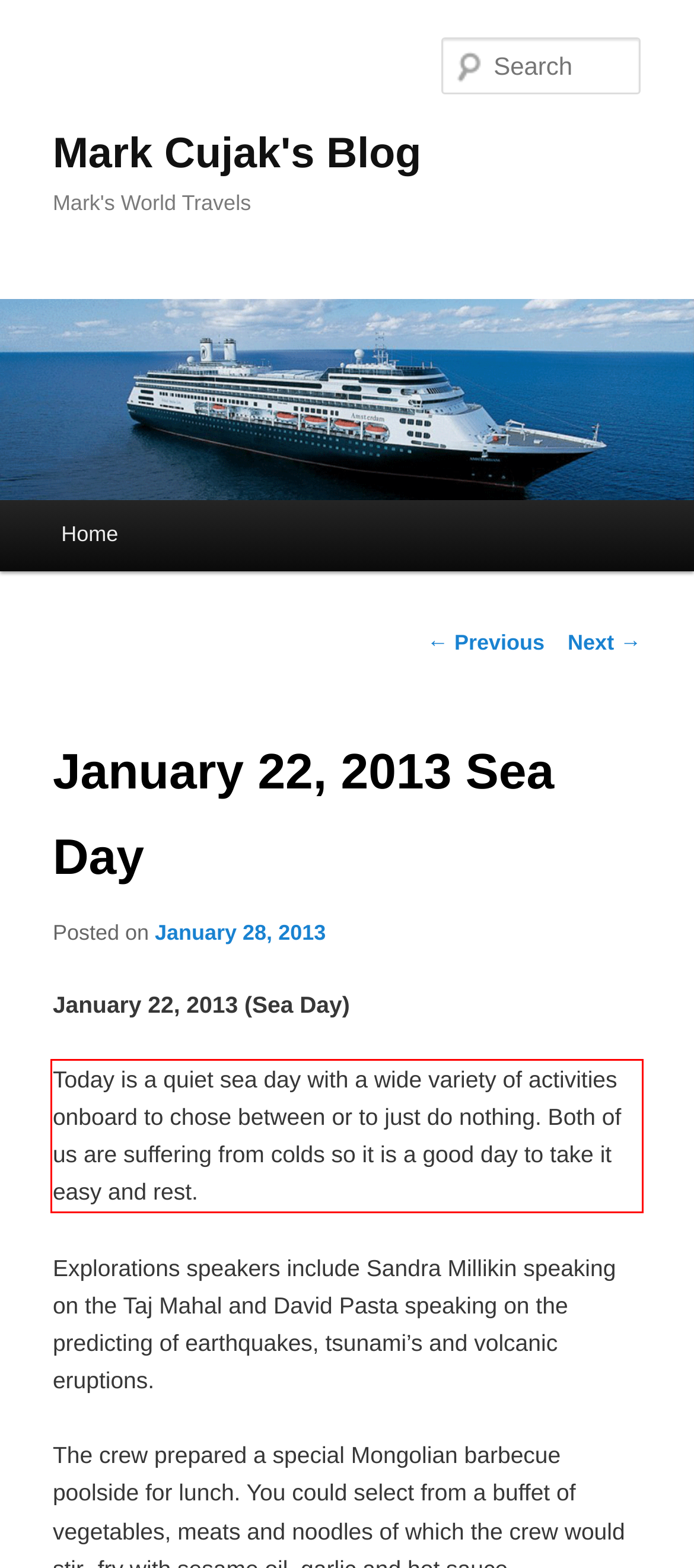Identify and extract the text within the red rectangle in the screenshot of the webpage.

Today is a quiet sea day with a wide variety of activities onboard to chose between or to just do nothing. Both of us are suffering from colds so it is a good day to take it easy and rest.